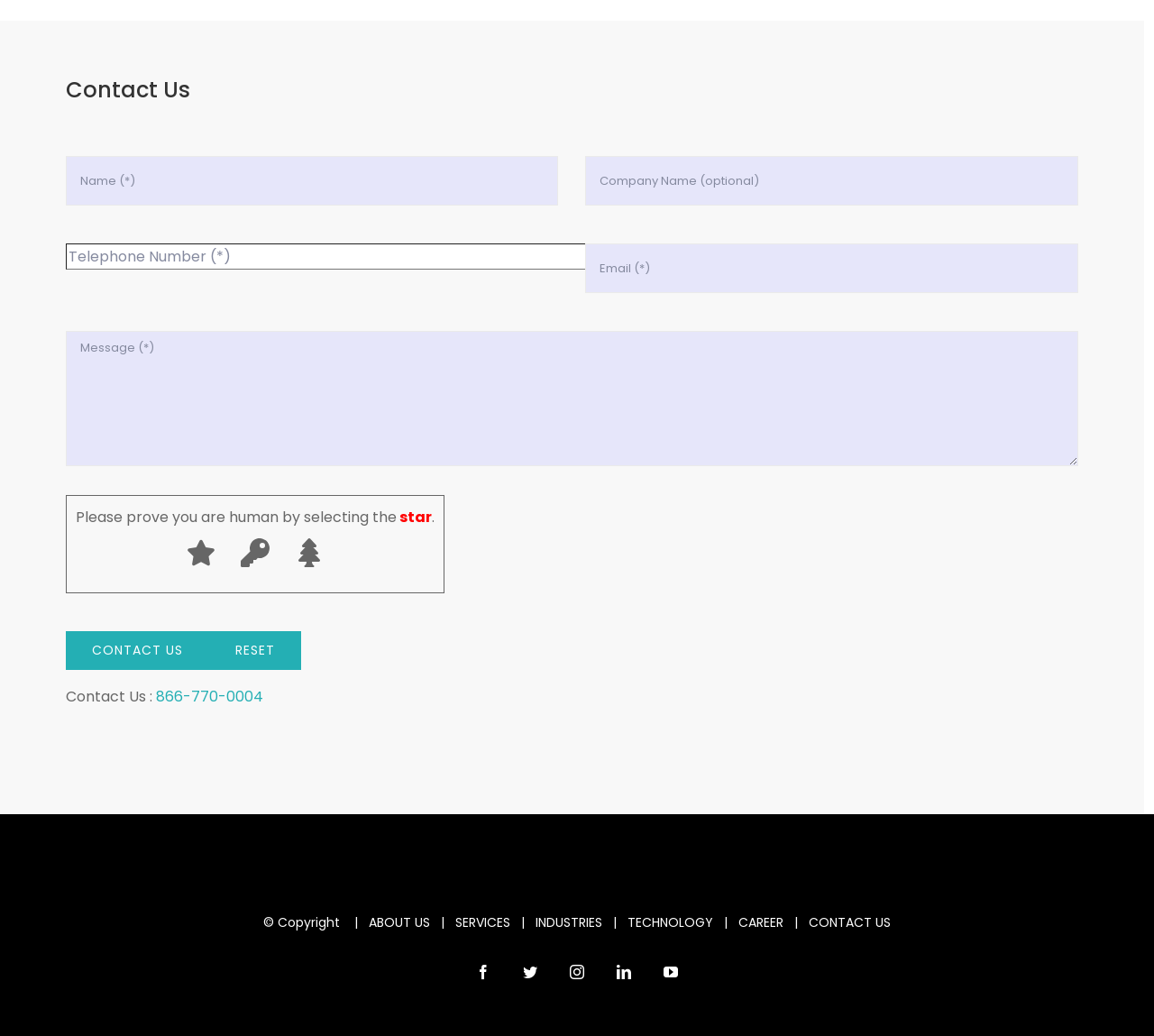Give a one-word or short phrase answer to this question: 
What social media platforms are linked on this webpage?

Facebook, Twitter, Instagram, LinkedIn, YouTube